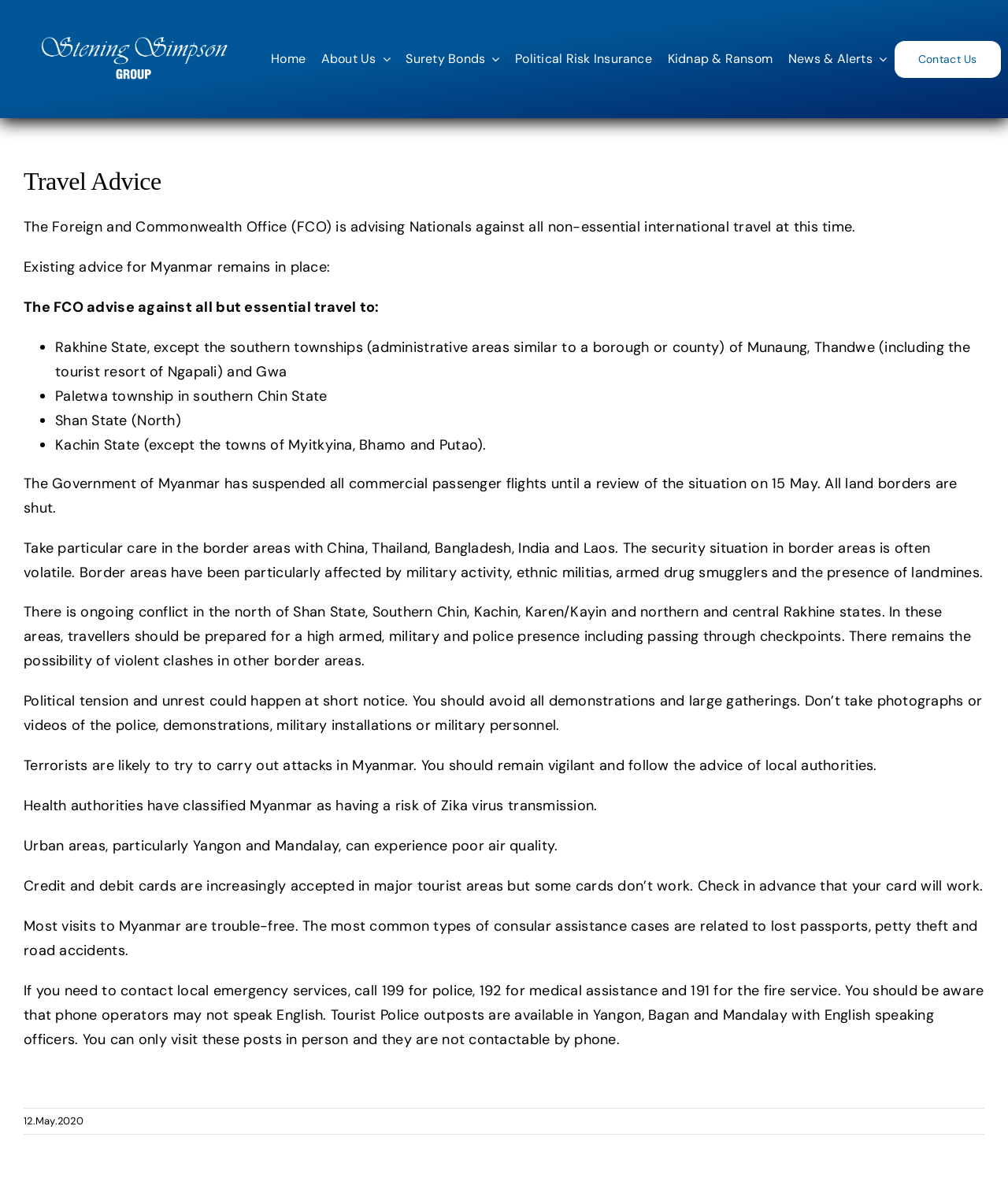Please provide a detailed answer to the question below based on the screenshot: 
What is the contact number for police in Myanmar?

According to the webpage, if you need to contact local emergency services in Myanmar, you should call 199 for police, 192 for medical assistance, and 191 for the fire service, but be aware that phone operators may not speak English.